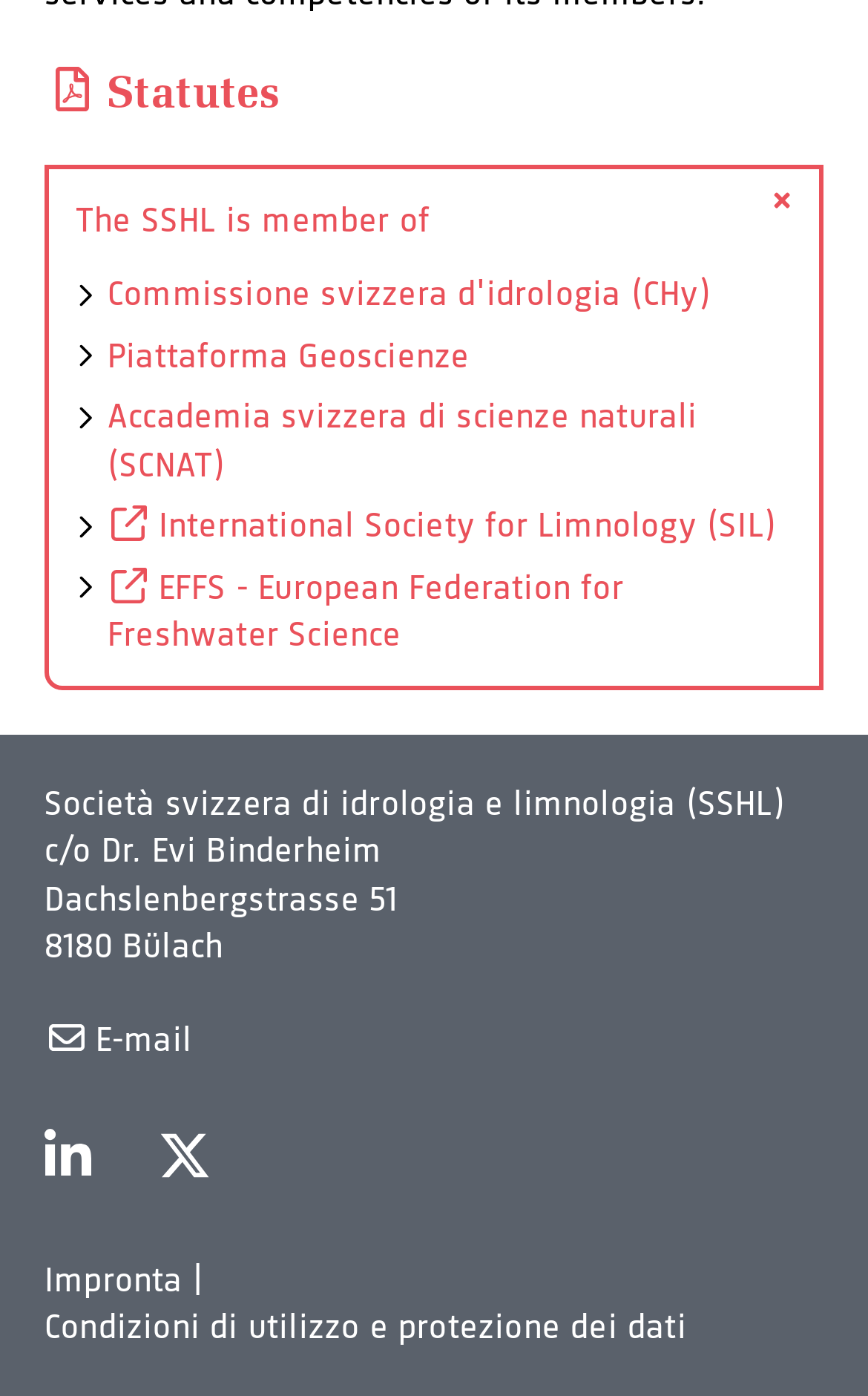Please determine the bounding box of the UI element that matches this description: Commissione svizzera d'idrologia (CHy). The coordinates should be given as (top-left x, top-left y, bottom-right x, bottom-right y), with all values between 0 and 1.

[0.124, 0.193, 0.819, 0.225]